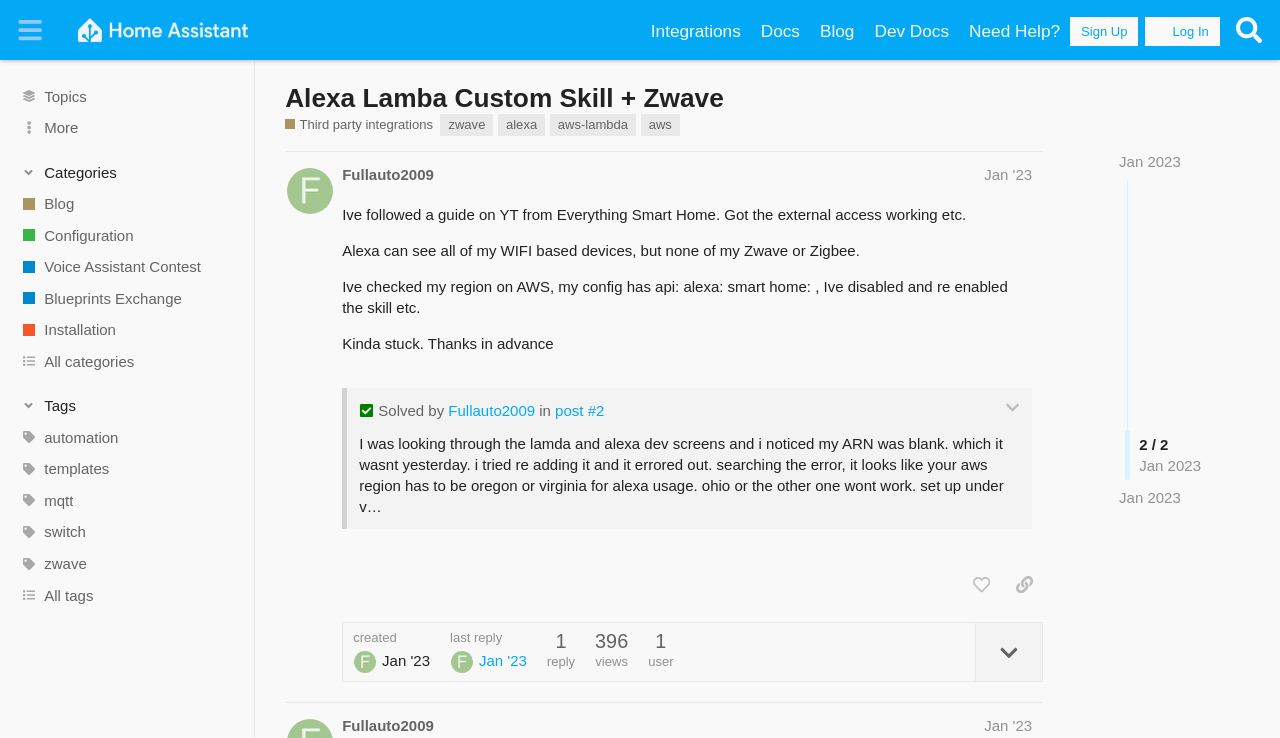Utilize the details in the image to give a detailed response to the question: What is the user's region on AWS?

The user's region on AWS is Ohio, which is mentioned in the user's post as a possible cause of the issue they are facing.